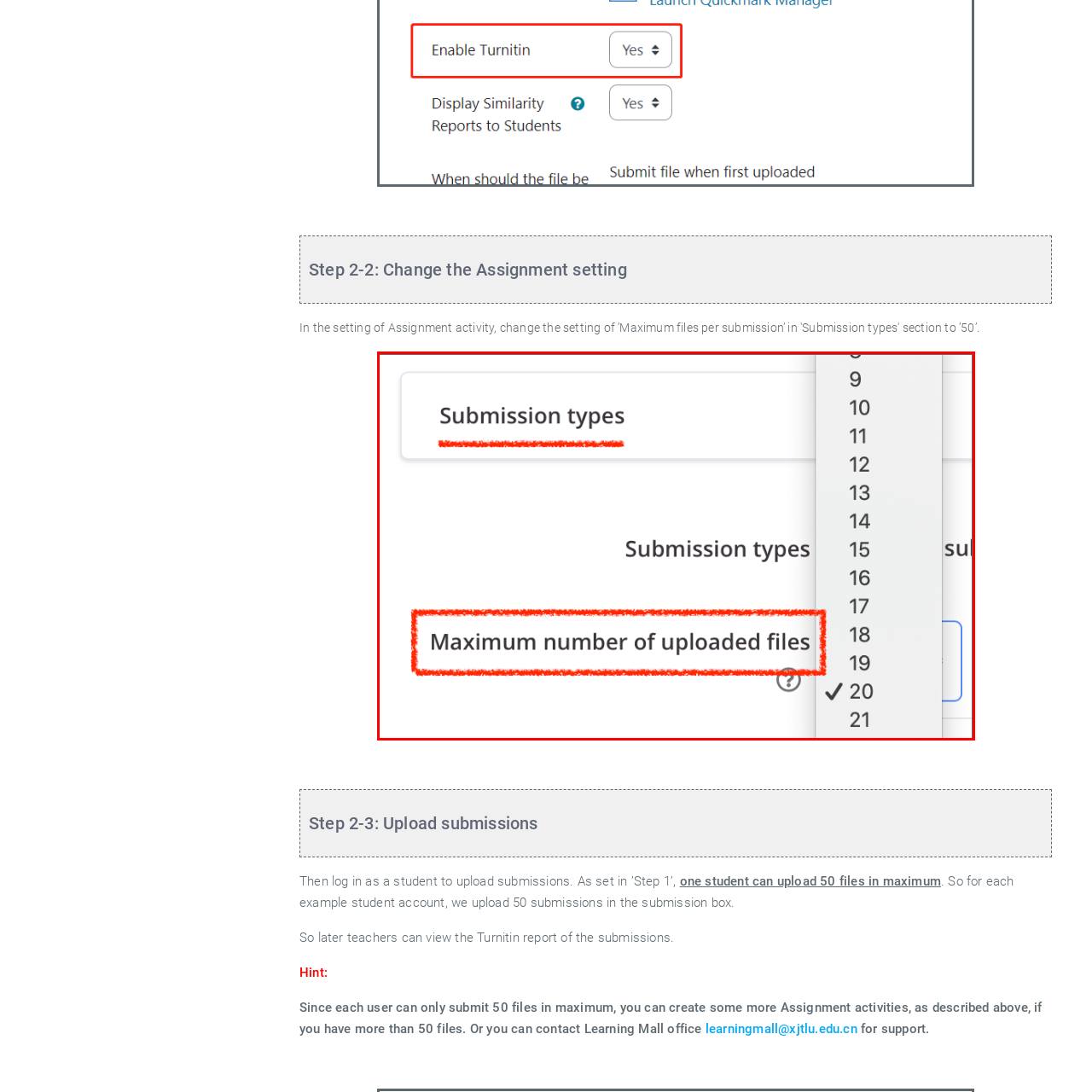Elaborate on the visual content inside the red-framed section with detailed information.

The image illustrates a settings interface where users can select different submission types for an assignment. Prominently featured is the heading "Maximum number of uploaded files," highlighted in red to emphasize its importance. This section allows users to configure the maximum number of files that can be uploaded. Adjacent to this heading, there is a drop-down menu showing options from 9 to 21 files, with 20 selected. Above, the label "Submission types" is also marked, indicating a broader category under which different submission options can be chosen. This interface is likely part of a platform designed for teachers to manage student submissions effectively.